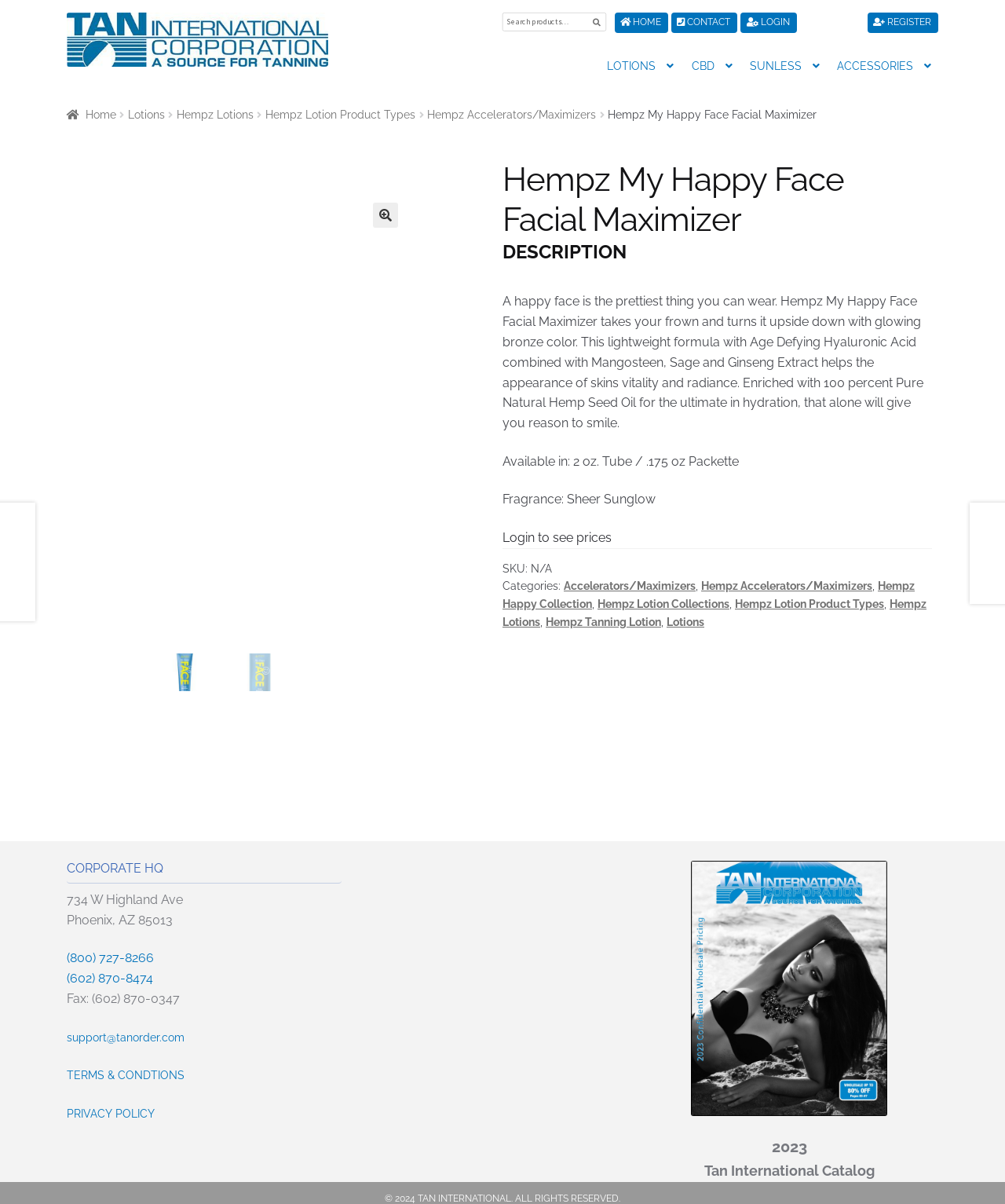Can you determine the bounding box coordinates of the area that needs to be clicked to fulfill the following instruction: "Register for an account"?

[0.863, 0.01, 0.934, 0.028]